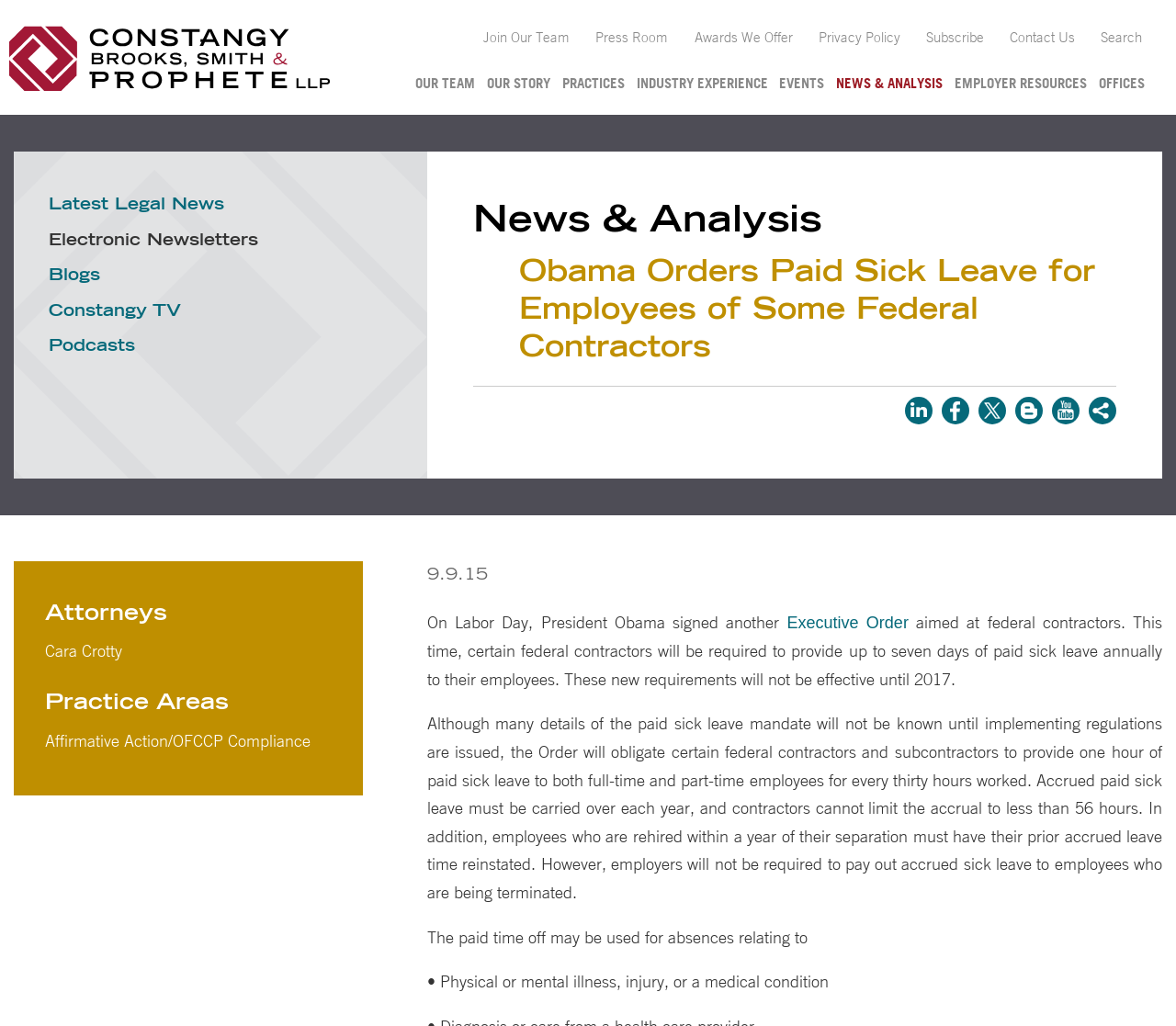Find the headline of the webpage and generate its text content.

Obama Orders Paid Sick Leave for Employees of Some Federal Contractors